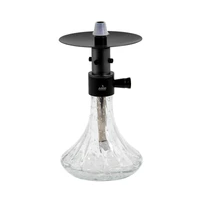What is the purpose of the valve?
Using the visual information from the image, give a one-word or short-phrase answer.

Effective airflow